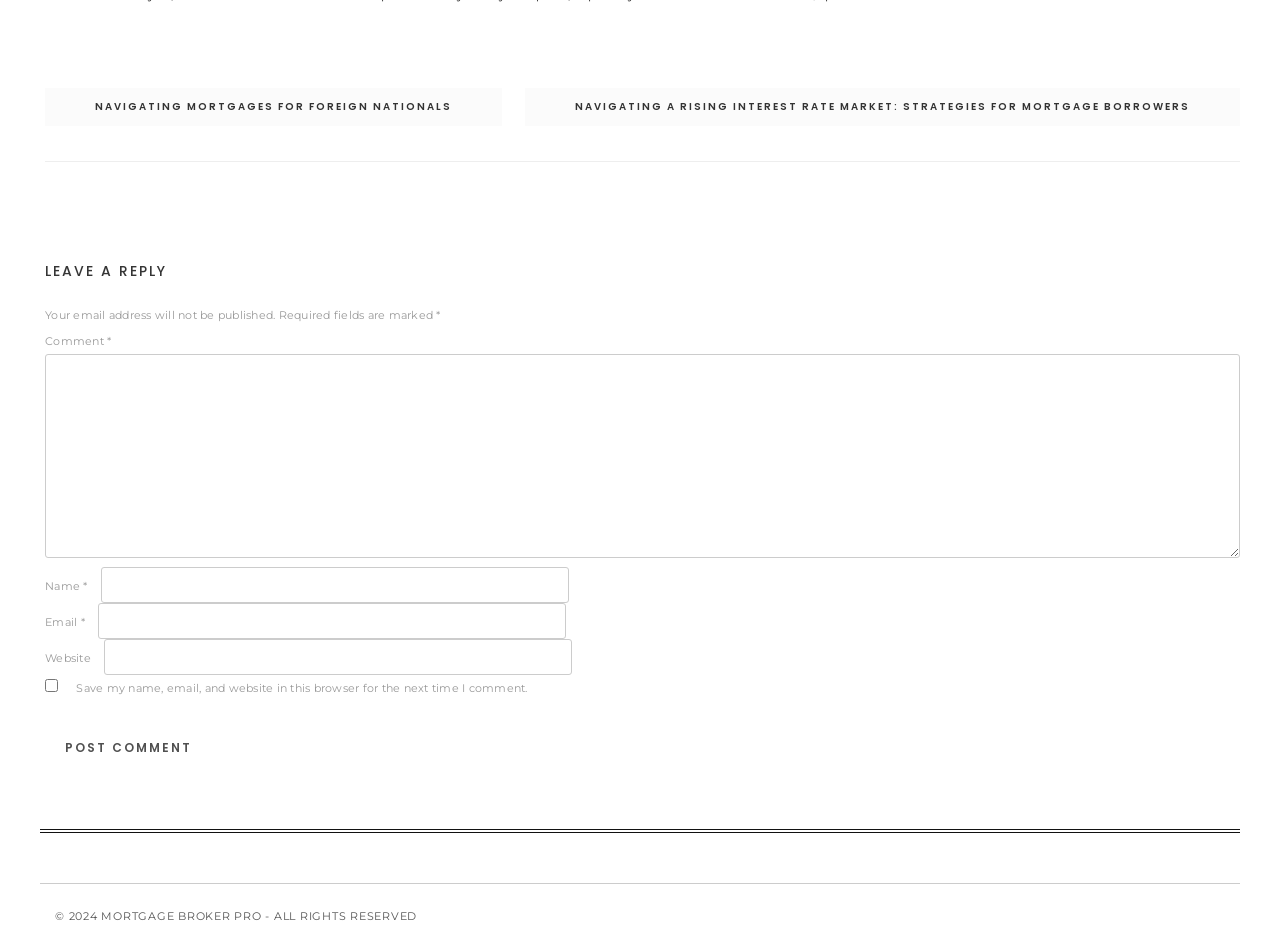Use the information in the screenshot to answer the question comprehensively: What is the copyright information?

The copyright information is located at the bottom of the webpage and states '© 2024 MORTGAGE BROKER PRO - ALL RIGHTS RESERVED', indicating that the content of the webpage is owned by MORTGAGE BROKER PRO and is protected by copyright law.